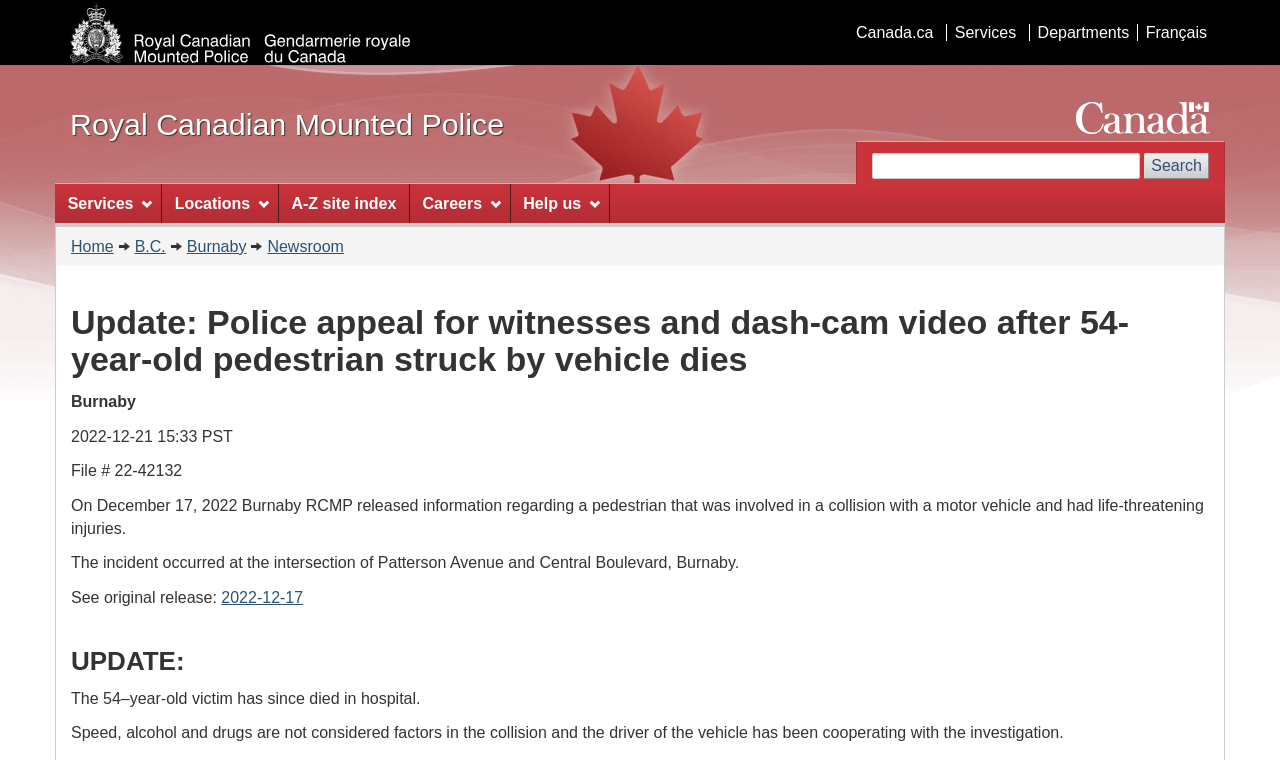Identify the bounding box coordinates of the area that should be clicked in order to complete the given instruction: "Search website". The bounding box coordinates should be four float numbers between 0 and 1, i.e., [left, top, right, bottom].

[0.681, 0.202, 0.891, 0.236]